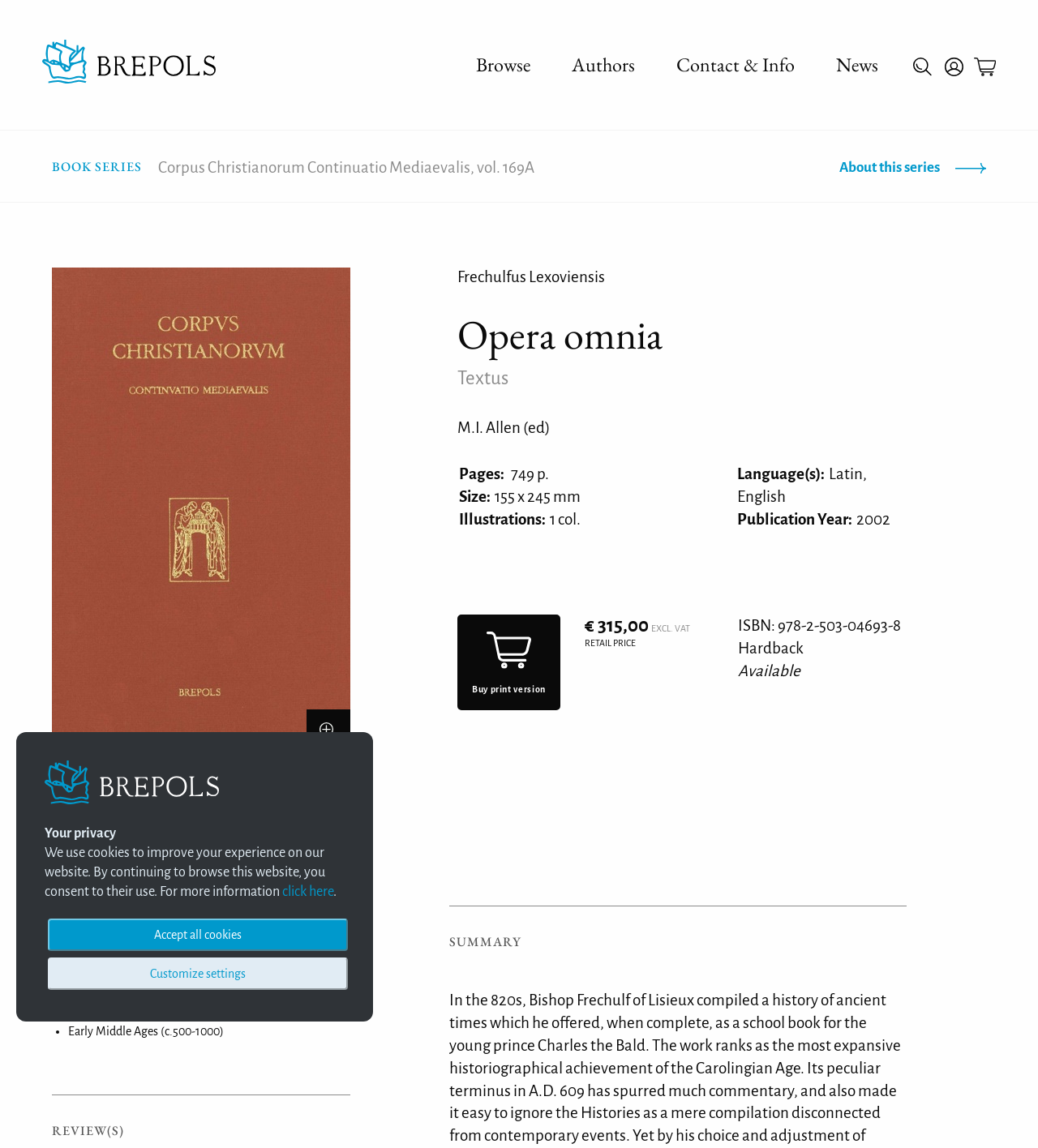How many pages does the book have?
Please use the image to provide a one-word or short phrase answer.

749 p.